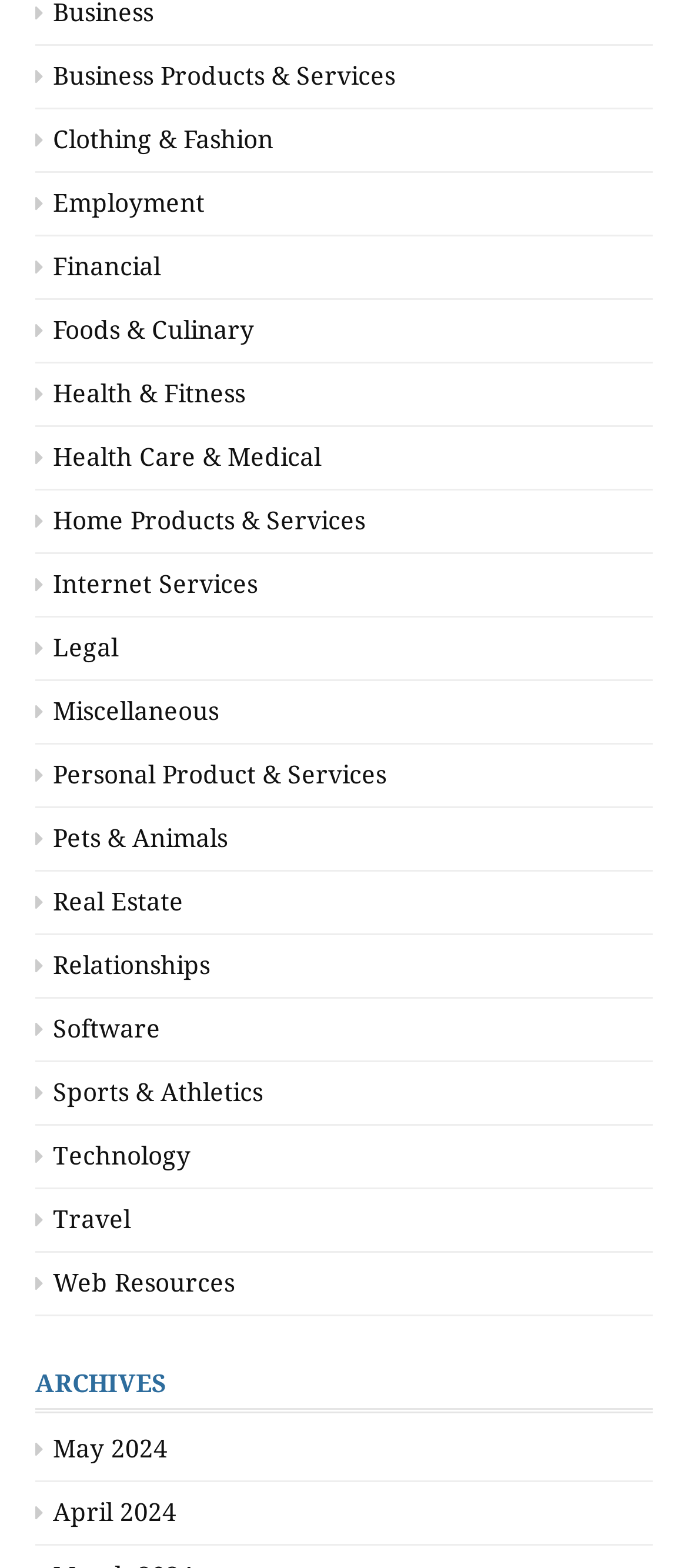Provide a brief response to the question below using a single word or phrase: 
What is the last archive month?

May 2024